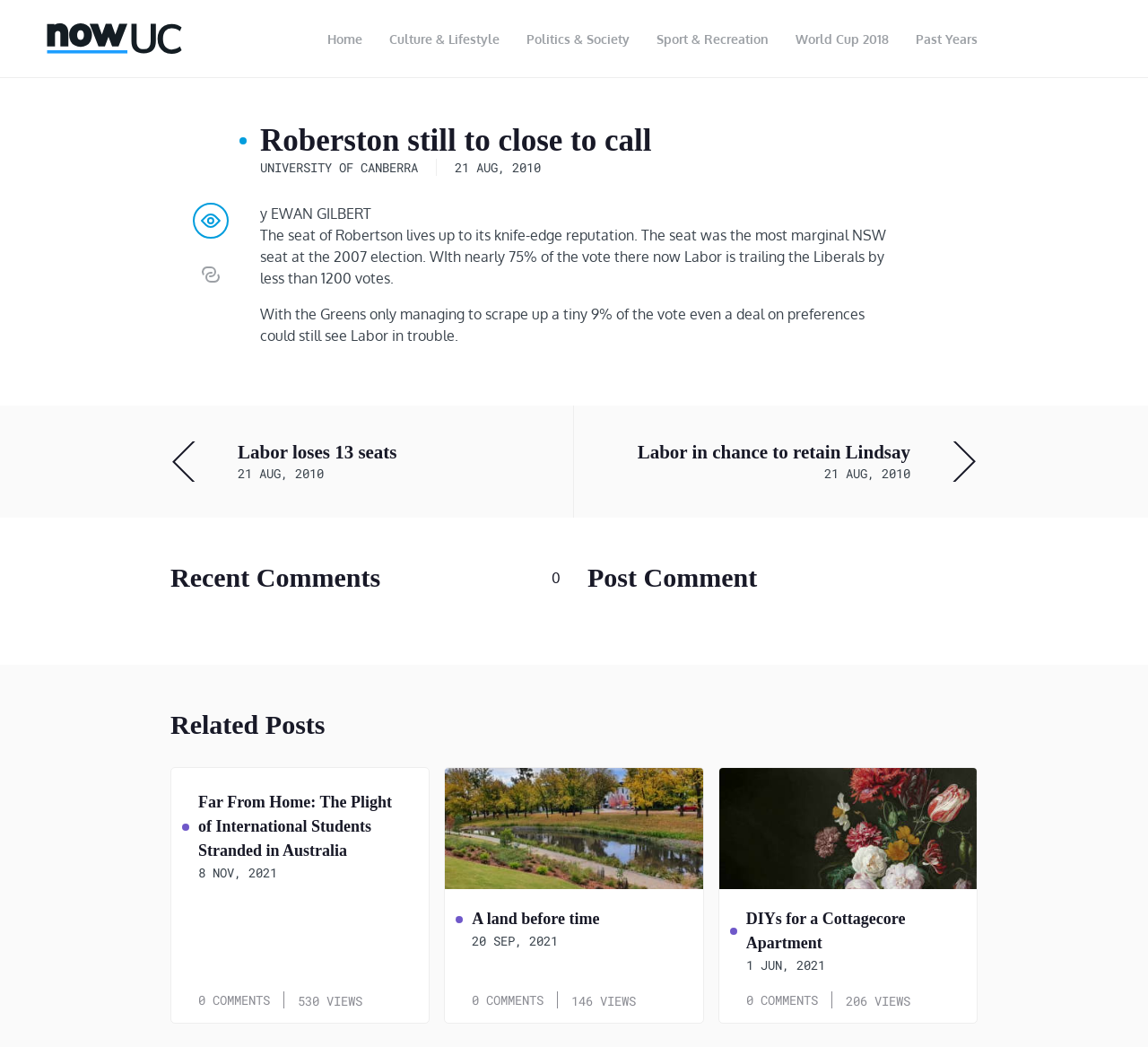Bounding box coordinates are given in the format (top-left x, top-left y, bottom-right x, bottom-right y). All values should be floating point numbers between 0 and 1. Provide the bounding box coordinate for the UI element described as: parent_node: Article Markup title="Republish Article"

[0.168, 0.245, 0.199, 0.279]